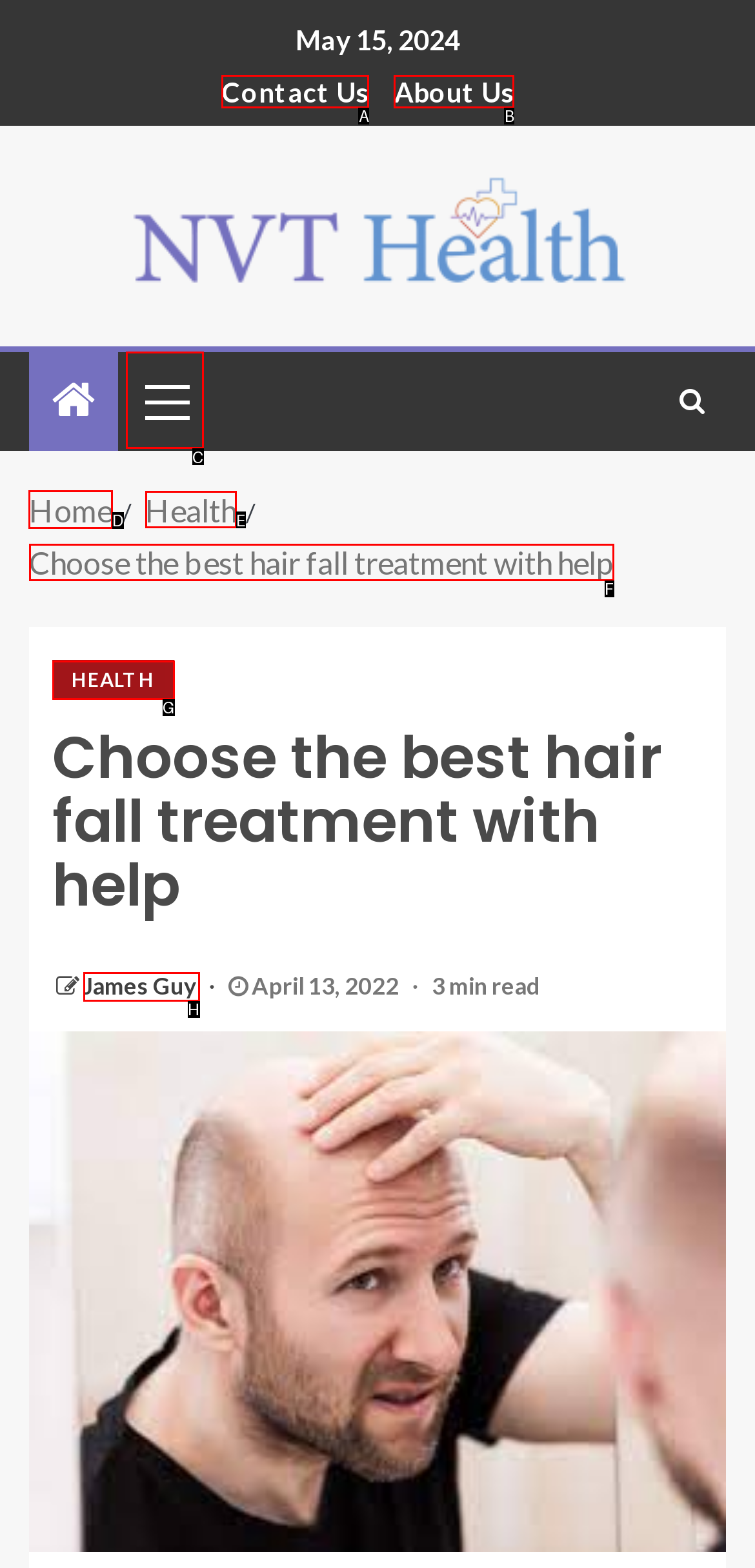Determine the letter of the UI element that will complete the task: go to home page
Reply with the corresponding letter.

D